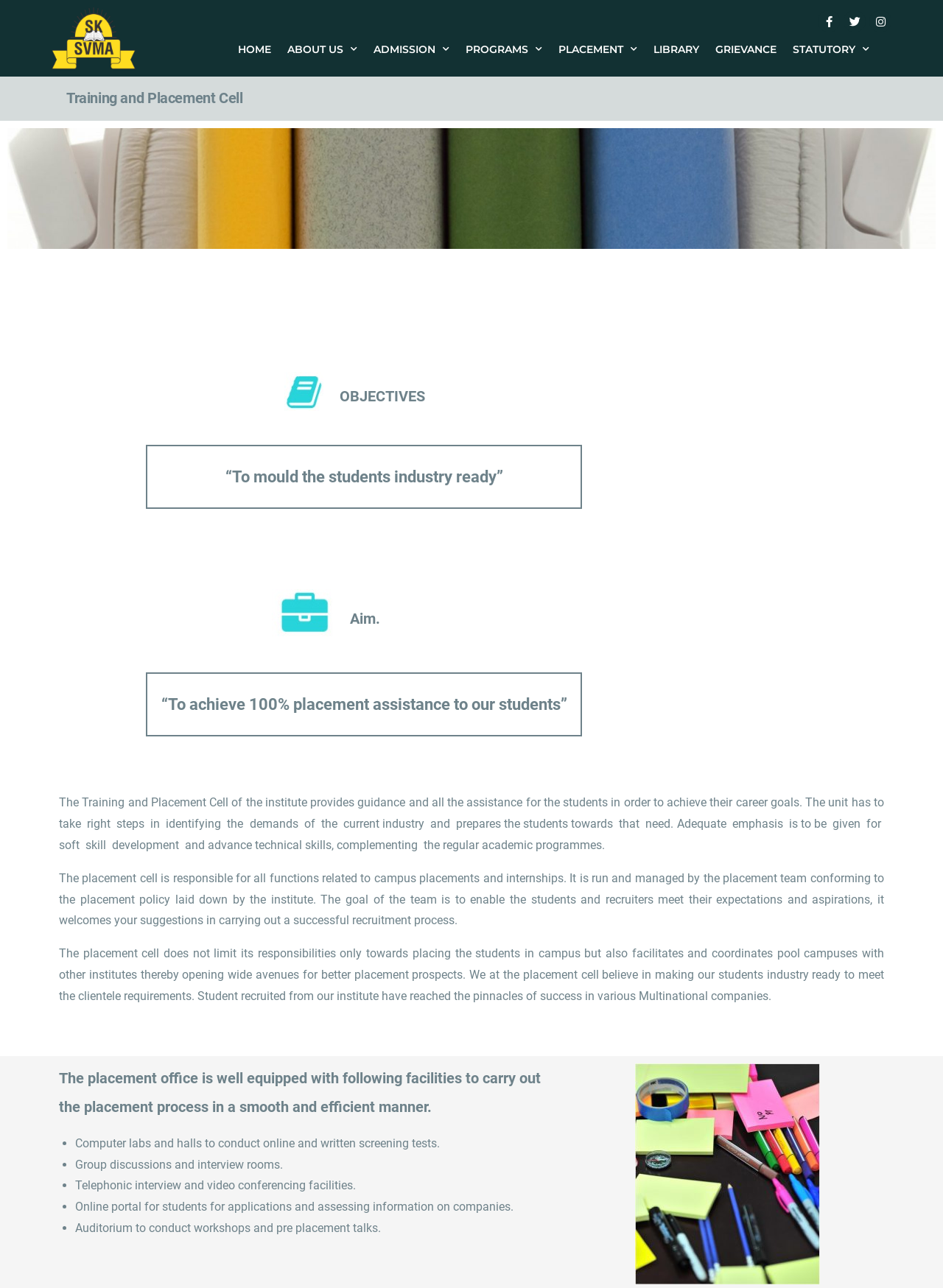Using a single word or phrase, answer the following question: 
What facilities are available in the placement office?

Computer labs, interview rooms, etc.